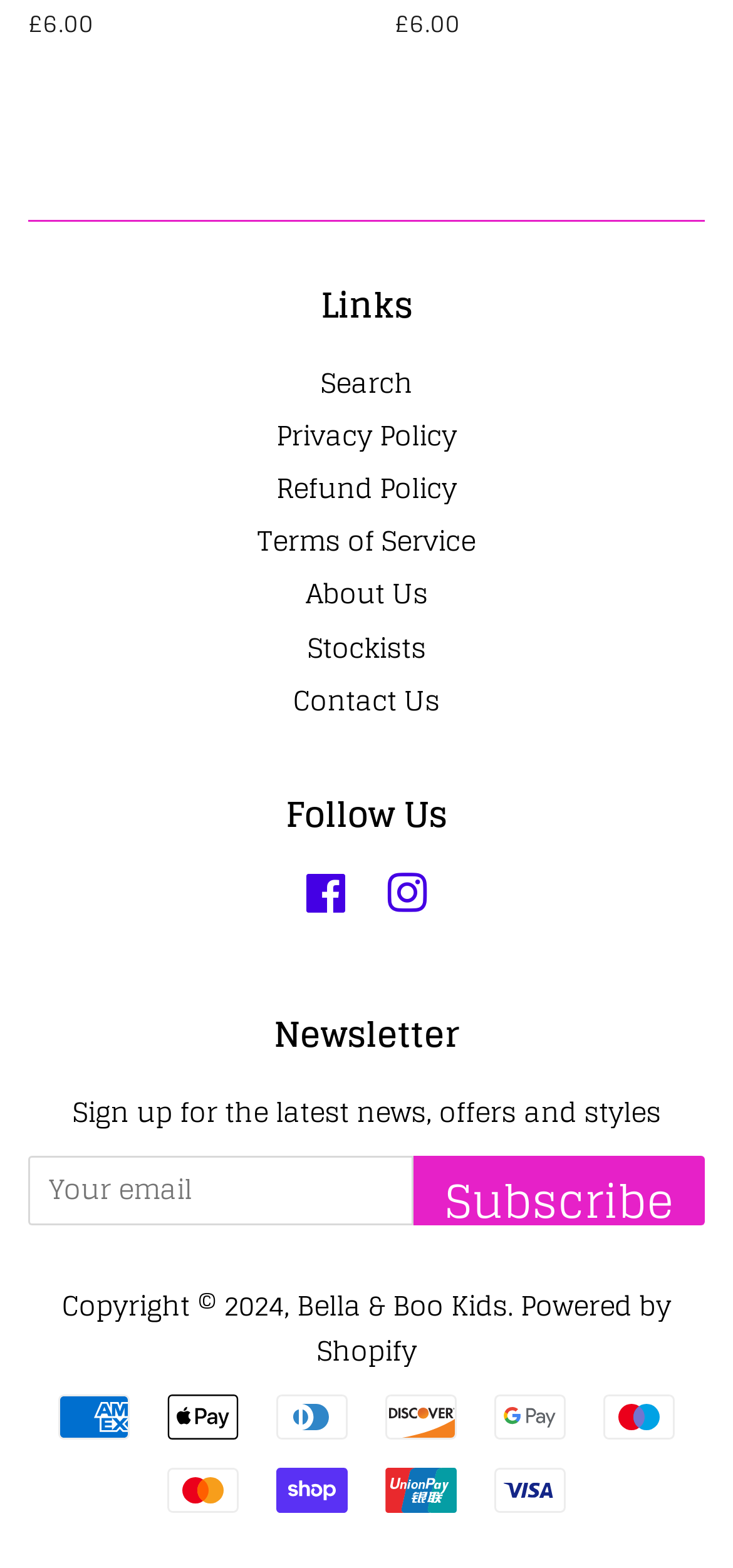How many social media platforms are linked?
Using the information presented in the image, please offer a detailed response to the question.

The webpage has a 'Follow Us' section, which contains links to two social media platforms, Facebook and Instagram. These links are described as 'a11y-new-window-external-message', indicating that they open in a new window and are external links.